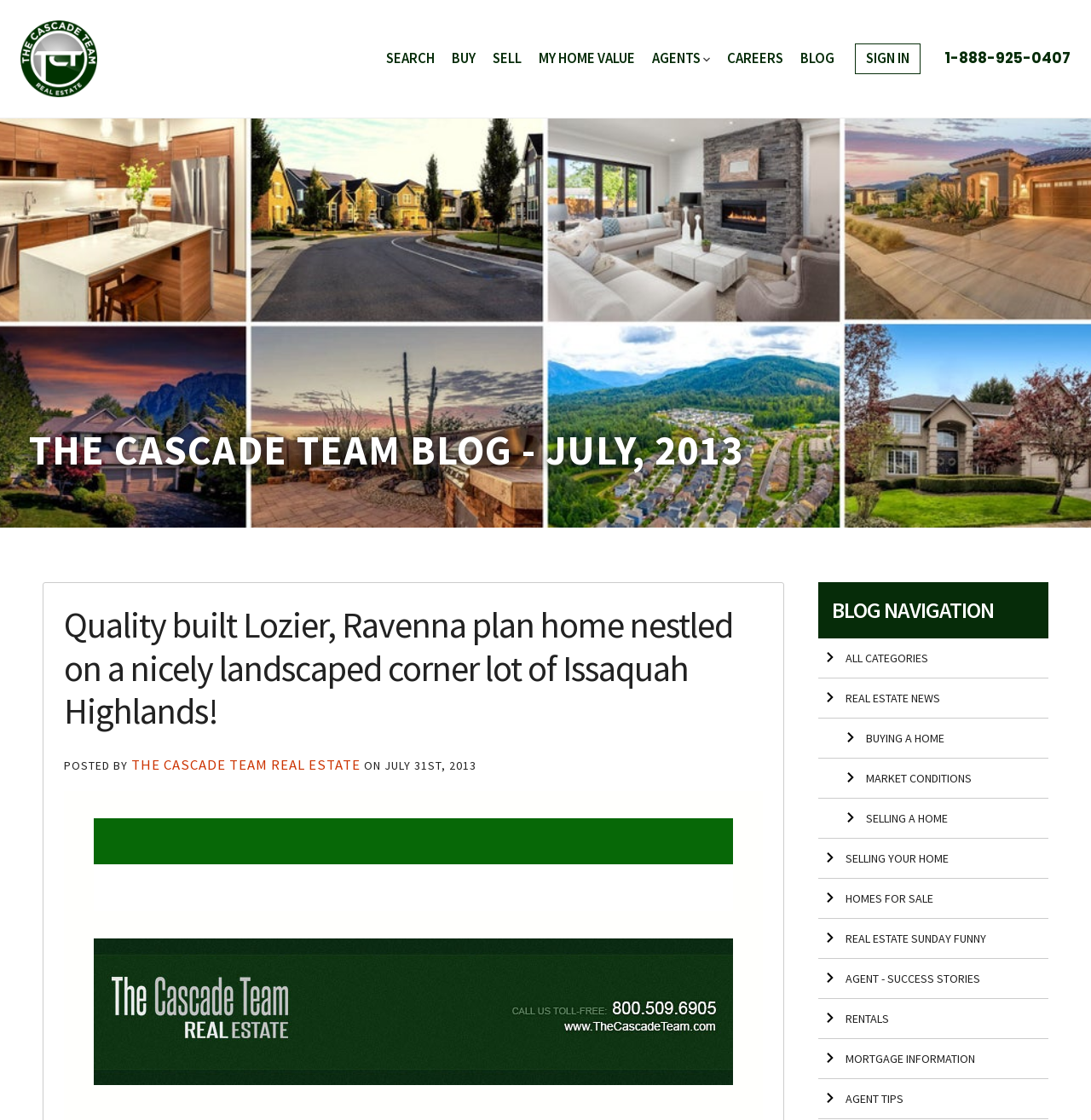Identify the bounding box coordinates of the element to click to follow this instruction: 'Search for properties'. Ensure the coordinates are four float values between 0 and 1, provided as [left, top, right, bottom].

[0.354, 0.038, 0.398, 0.067]